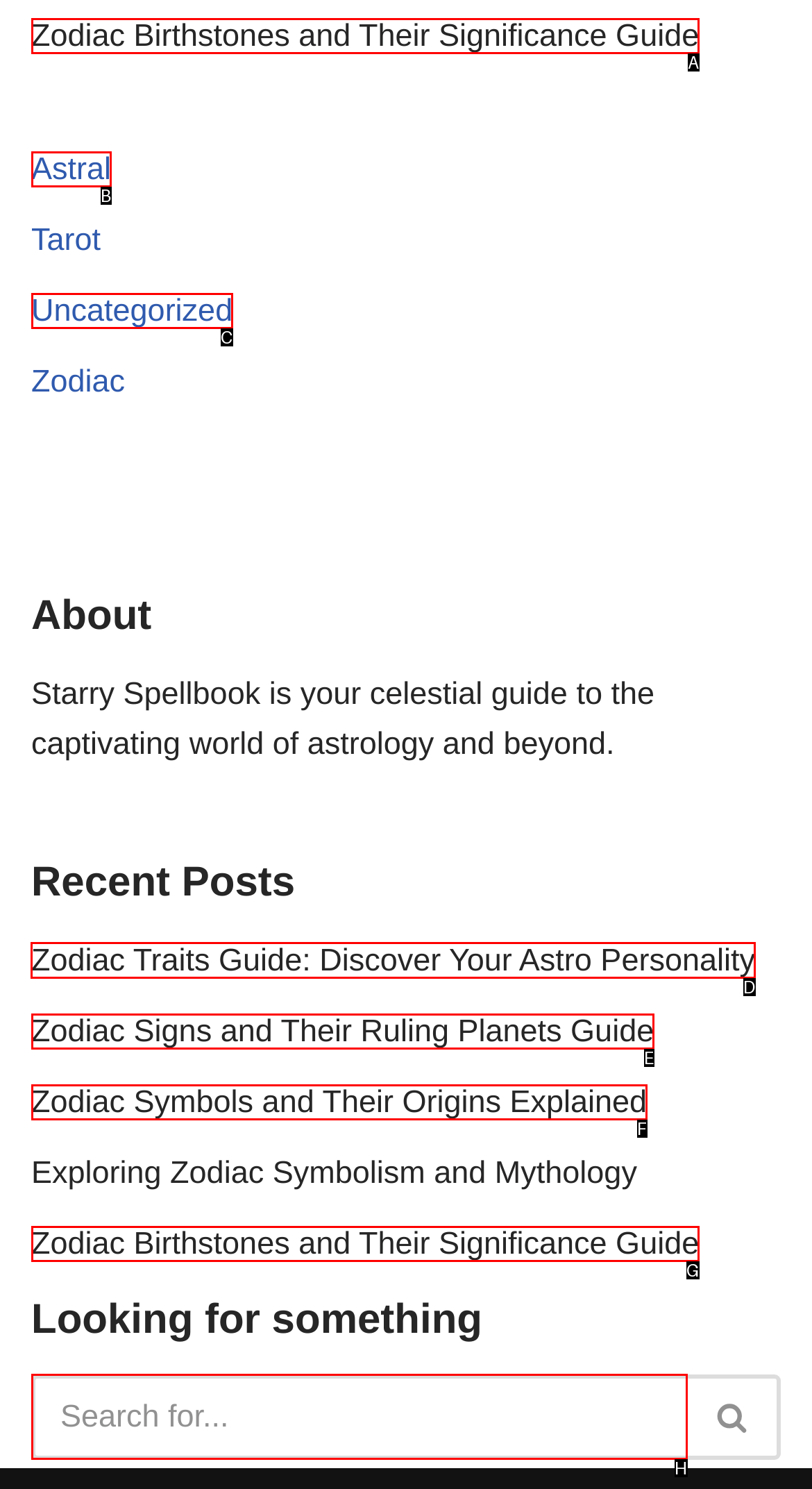Select the HTML element to finish the task: login or join Reply with the letter of the correct option.

None